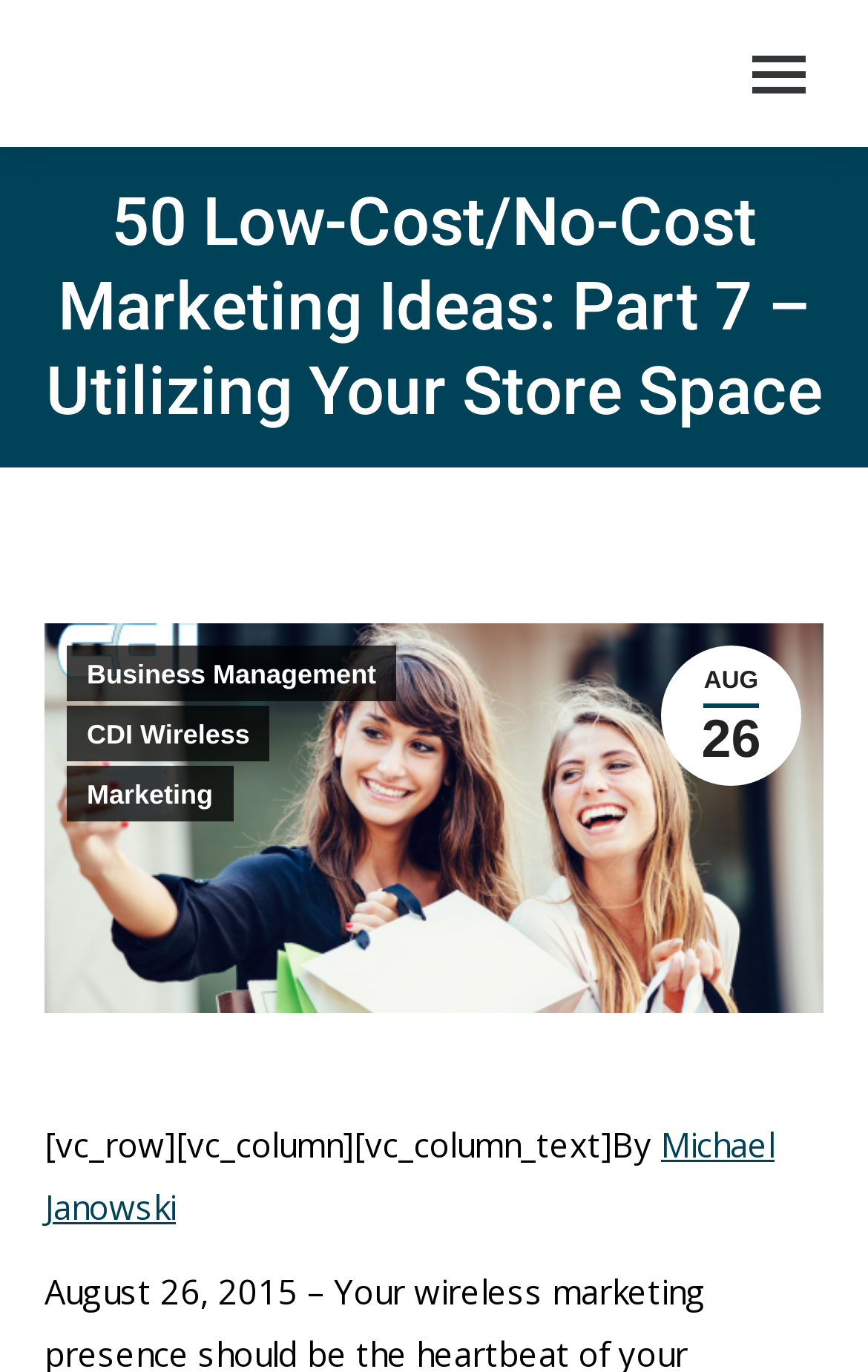Determine the bounding box coordinates for the UI element with the following description: "Marketing". The coordinates should be four float numbers between 0 and 1, represented as [left, top, right, bottom].

[0.077, 0.558, 0.268, 0.599]